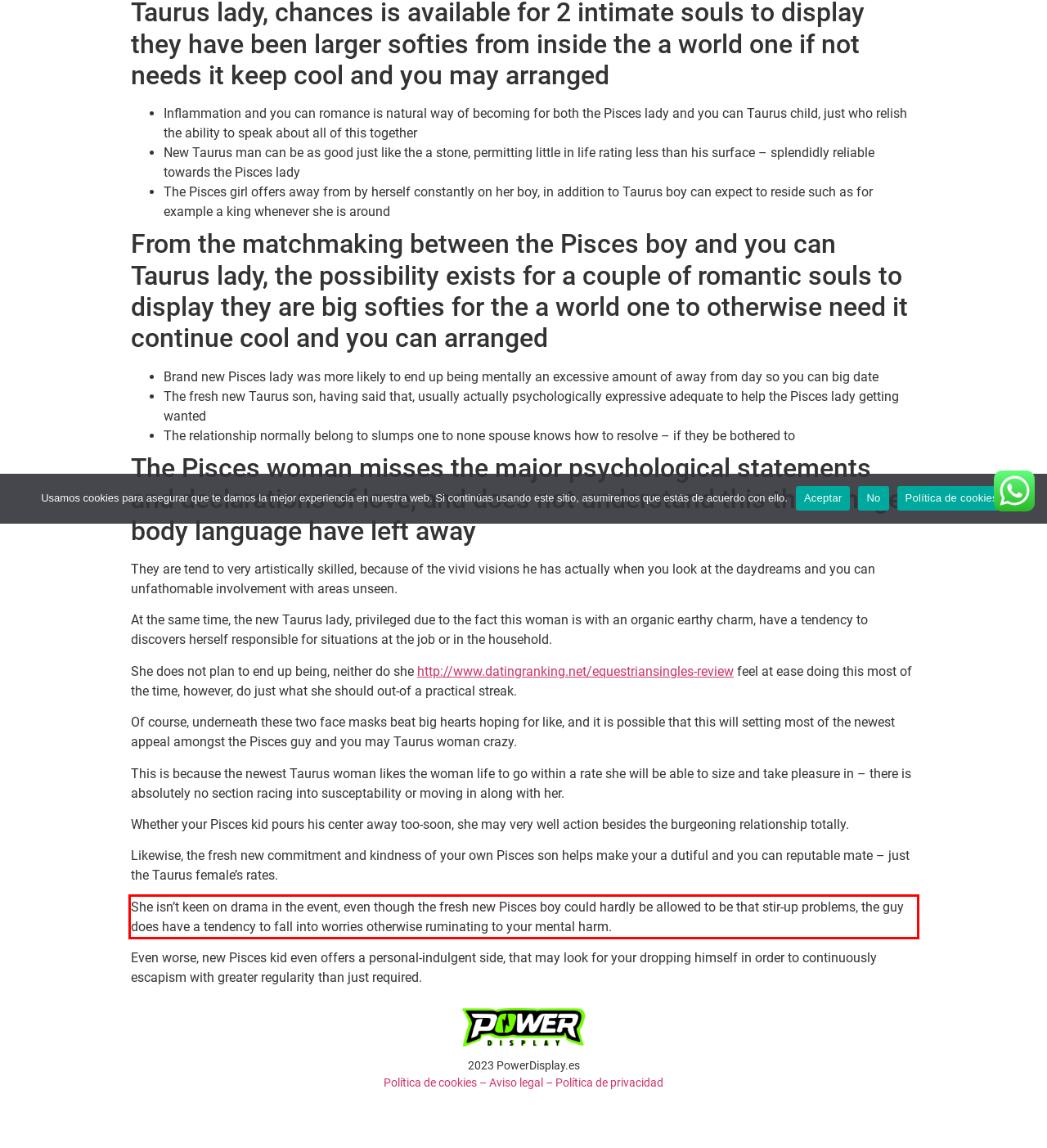Please extract the text content within the red bounding box on the webpage screenshot using OCR.

She isn’t keen on drama in the event, even though the fresh new Pisces boy could hardly be allowed to be that stir-up problems, the guy does have a tendency to fall into worries otherwise ruminating to your mental harm.